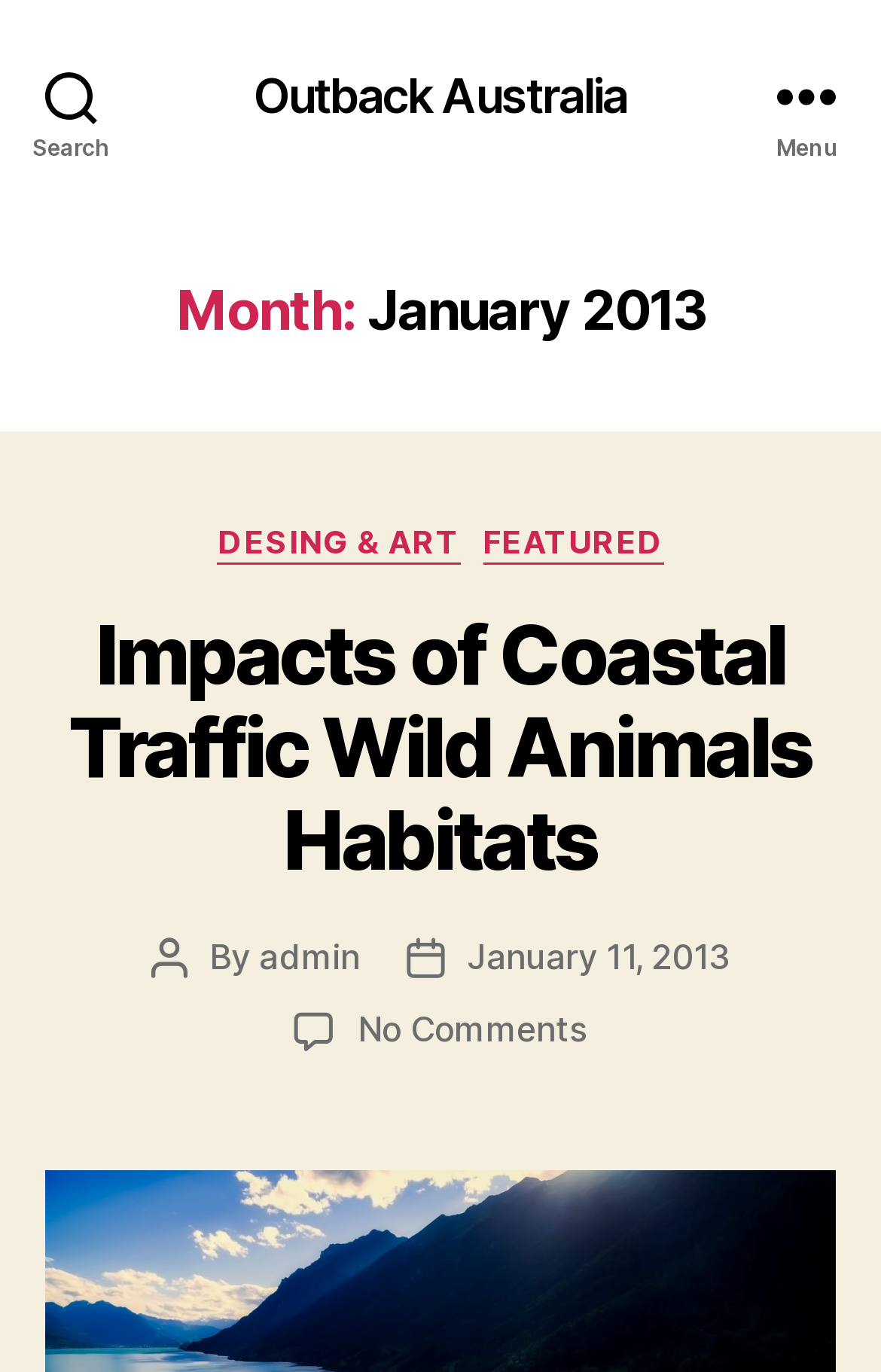Extract the main title from the webpage.

Month: January 2013